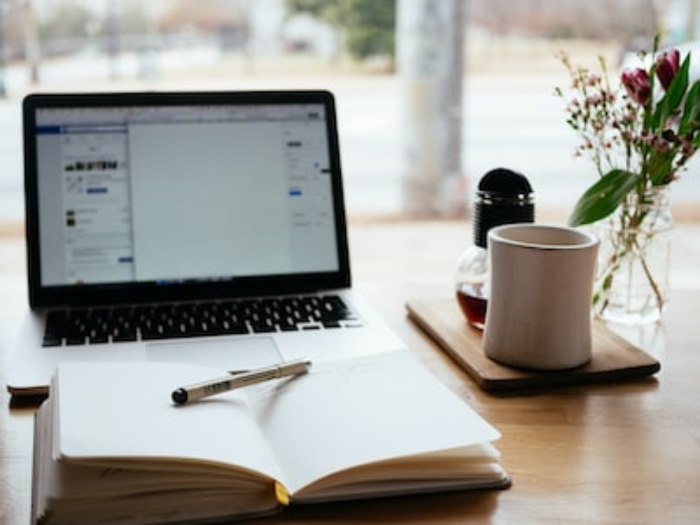What is in the small glass container?
Give a single word or phrase as your answer by examining the image.

Coffee or tea